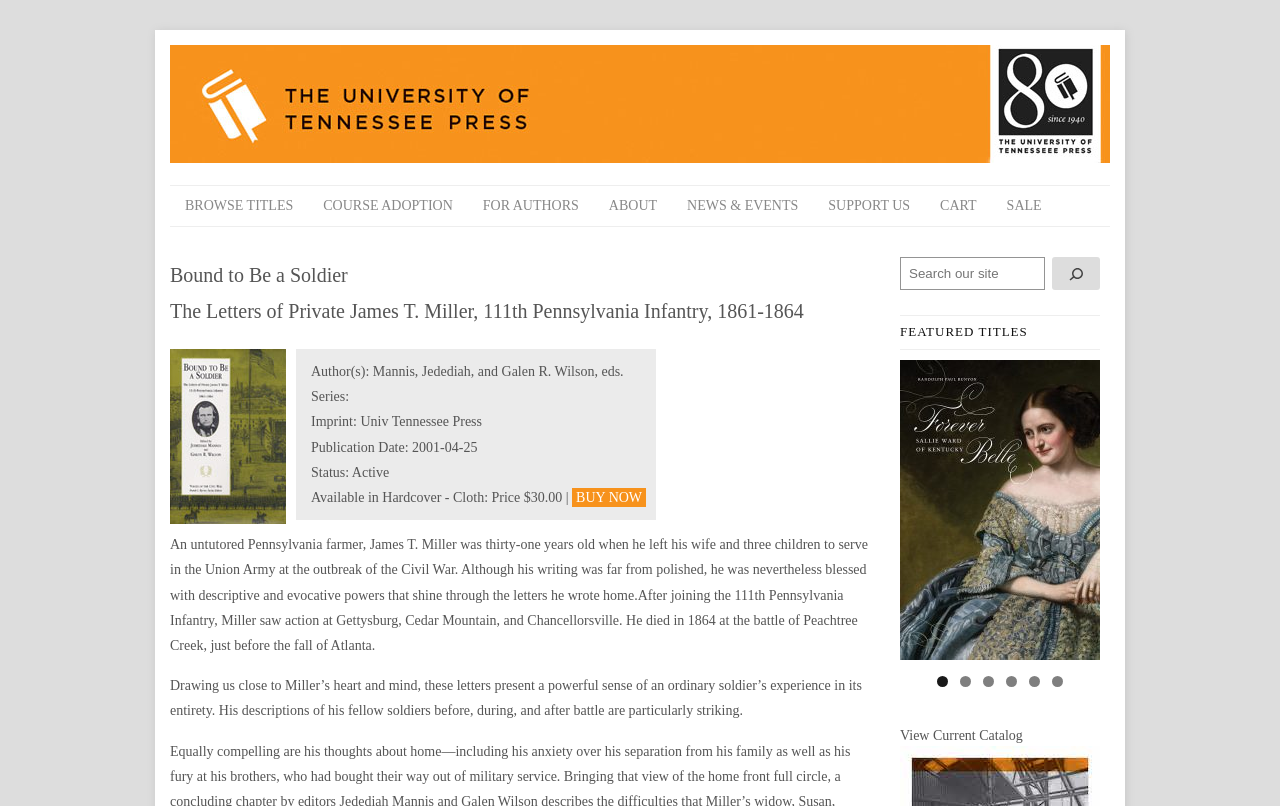Describe every aspect of the webpage comprehensively.

The webpage is about a book titled "Bound to Be a Soldier" published by the University of Tennessee Press. At the top, there is a header section with a link to the University of Tennessee Press and an image of their logo. Below the header, there are seven navigation links: "BROWSE TITLES", "COURSE ADOPTION", "FOR AUTHORS", "ABOUT", "NEWS & EVENTS", "SUPPORT US", and "CART" and "SALE".

The main content of the page is about the book, with a heading "Bound to Be a Soldier" and a subheading "The Letters of Private James T. Miller, 111th Pennsylvania Infantry, 1861-1864". There is an image on the left side of the page, likely the book cover. Below the headings, there are several lines of text describing the book's authors, series, imprint, publication date, and status. There is also a "BUY NOW" link.

The page also features a long passage of text, which is an excerpt from the book, describing the experiences of James T. Miller, a soldier in the Union Army during the Civil War. The passage is divided into two paragraphs.

On the right side of the page, there is a search box with a "Search" button and an image of a magnifying glass. Below the search box, there is a heading "FEATURED TITLES" and a list of links to other books, each with an image. At the bottom of the page, there are links to navigate through the list of featured titles, labeled as "1", "2", "3", and so on. Finally, there is a heading "View Current Catalog" at the very bottom of the page.